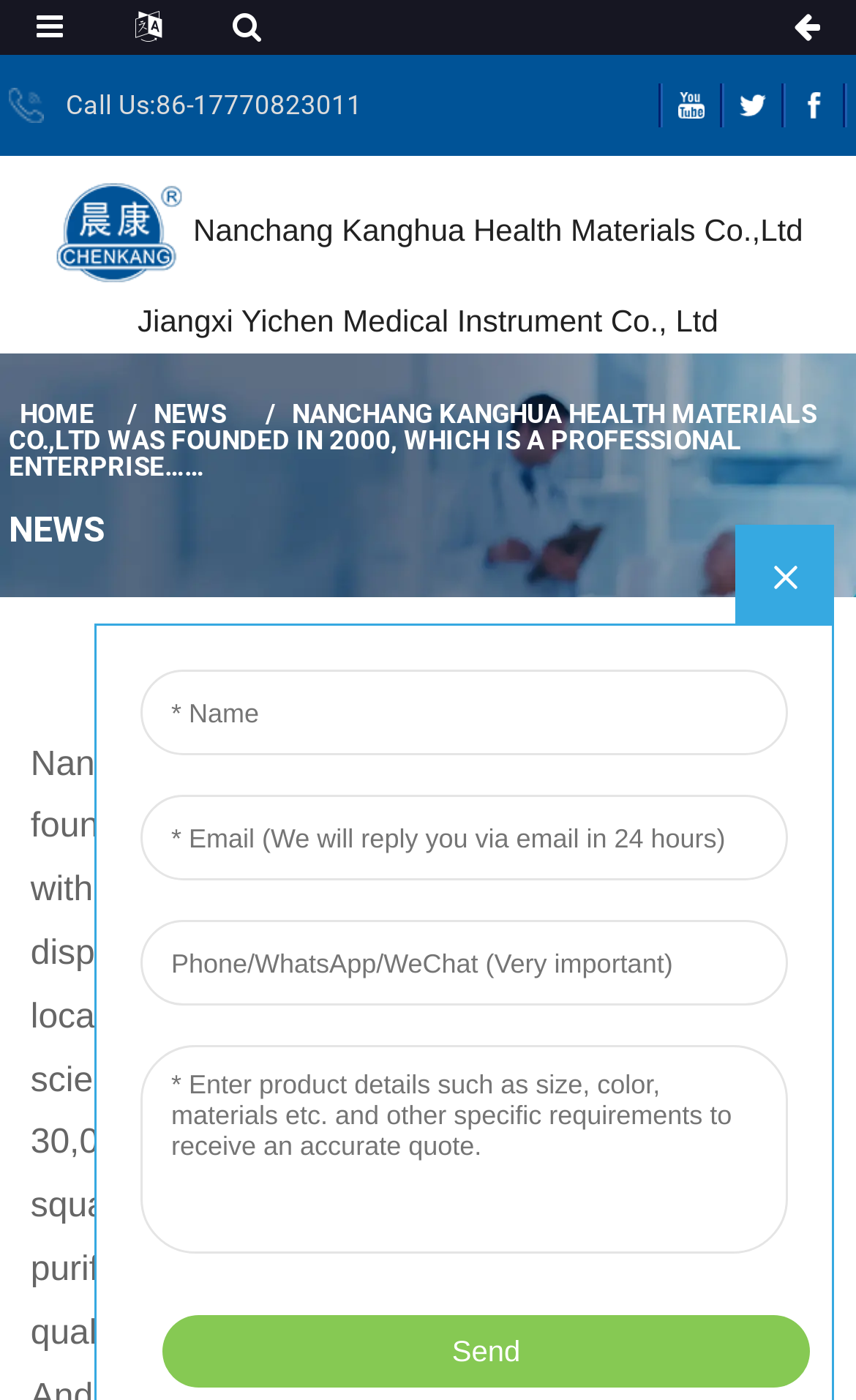Can you look at the image and give a comprehensive answer to the question:
What is the company name on the webpage?

I found the company name by looking at the static text element with the bounding box coordinates [0.226, 0.151, 0.938, 0.176], which contains the text 'Nanchang Kanghua Health Materials Co.,Ltd'.